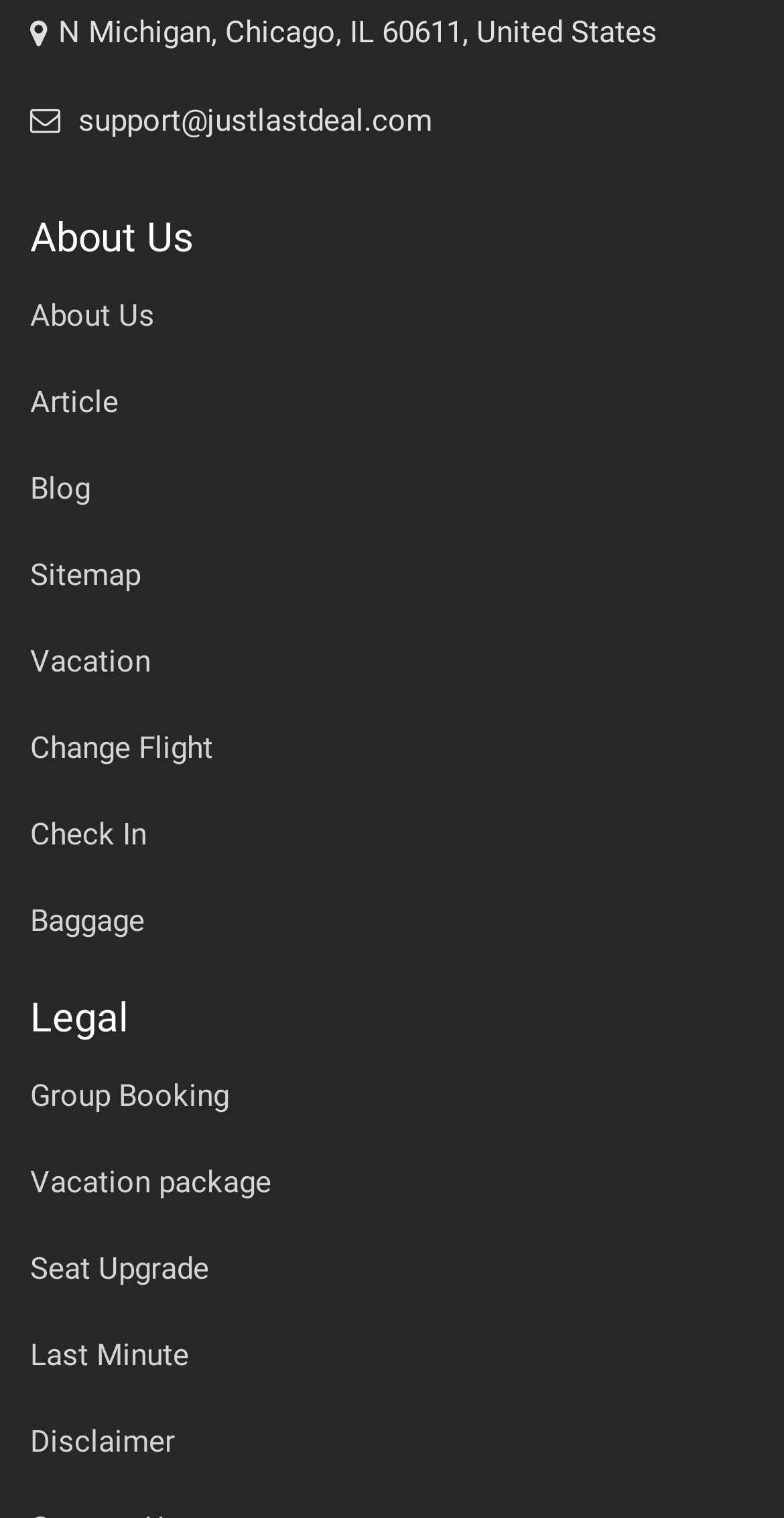What is the purpose of the 'Seat Upgrade' link?
Based on the image, respond with a single word or phrase.

To upgrade flight seats